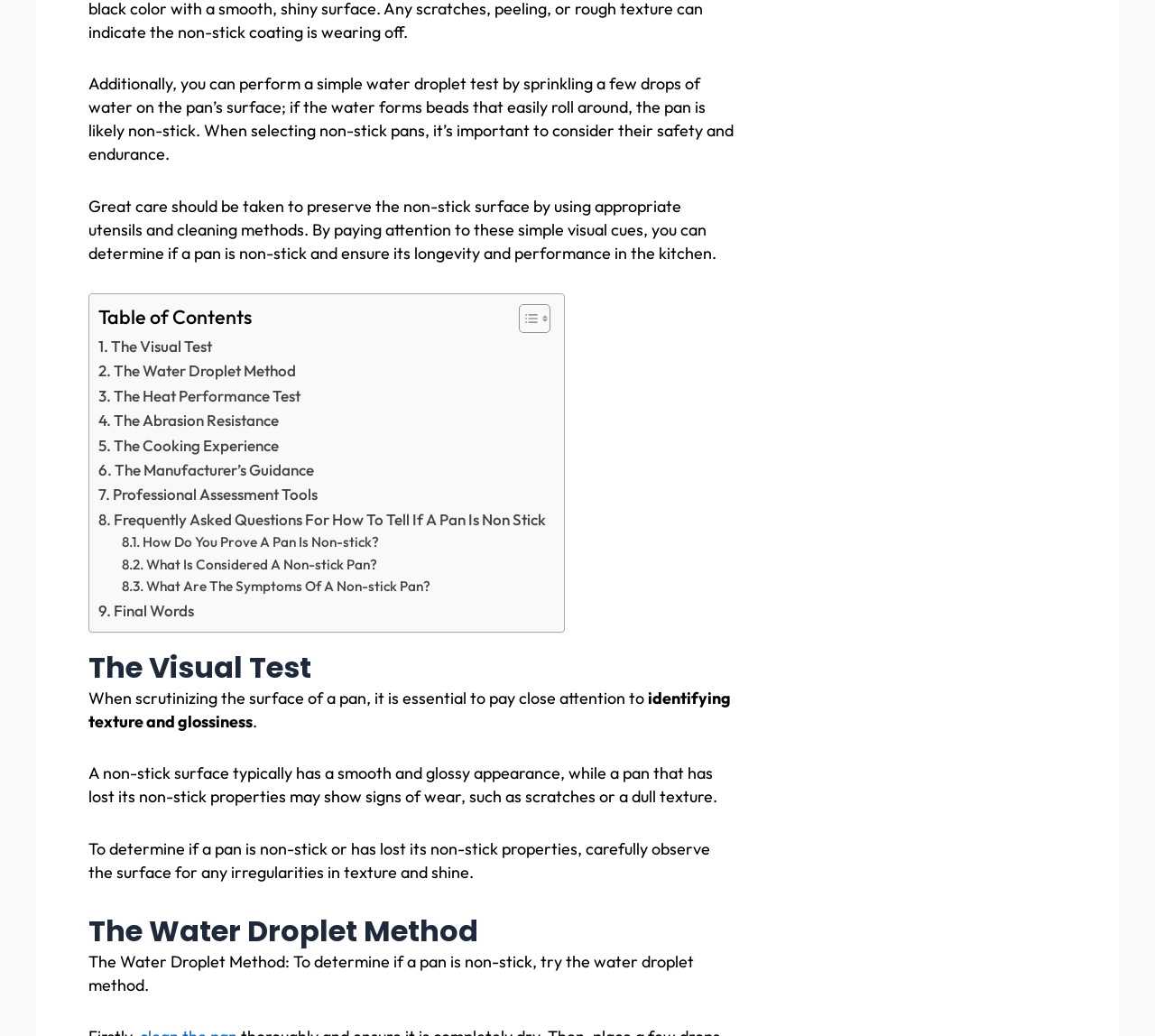Respond to the following question using a concise word or phrase: 
What is the last section mentioned on the webpage?

Final Words